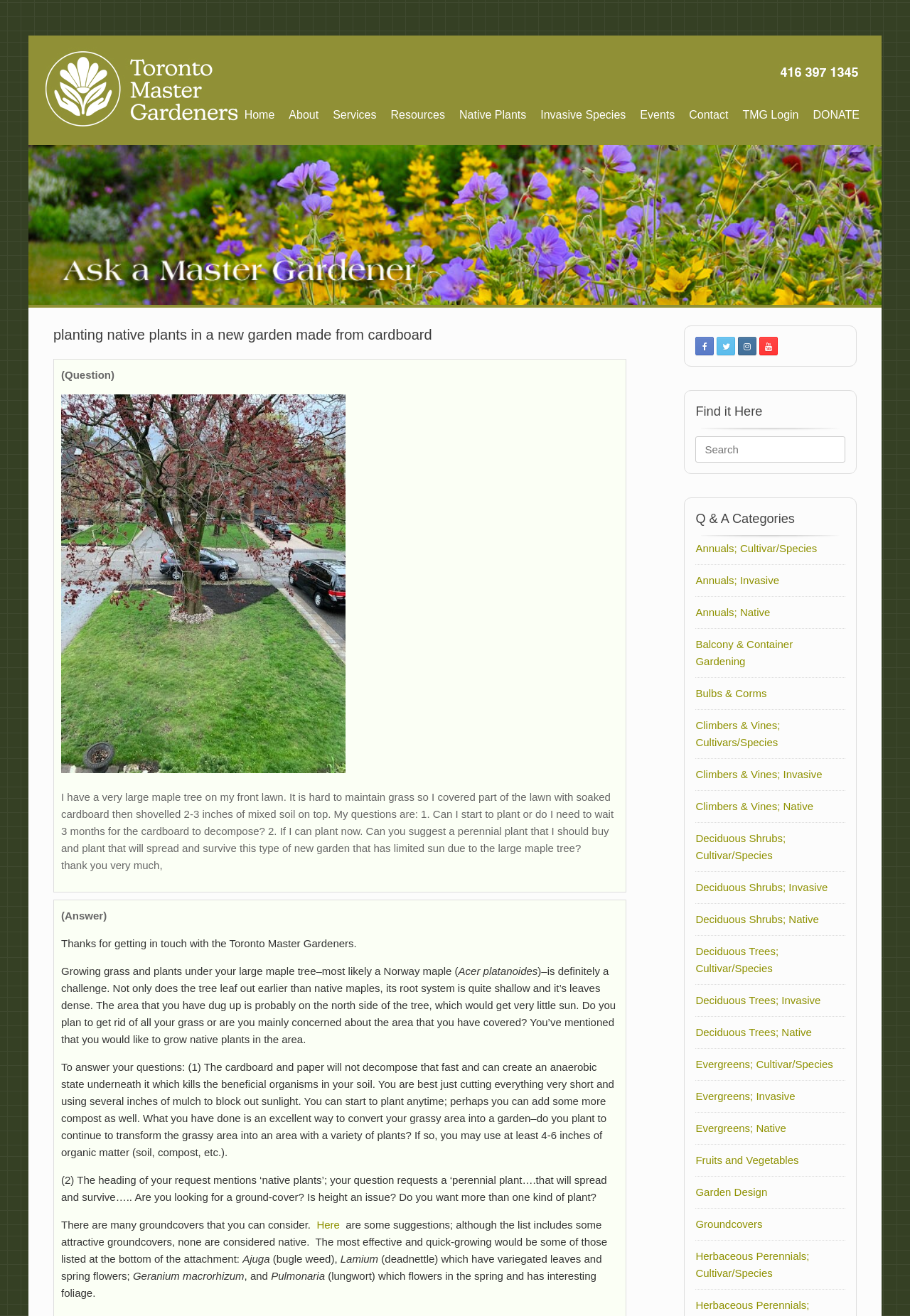Could you specify the bounding box coordinates for the clickable section to complete the following instruction: "Click on the 'Home' link"?

[0.261, 0.08, 0.31, 0.095]